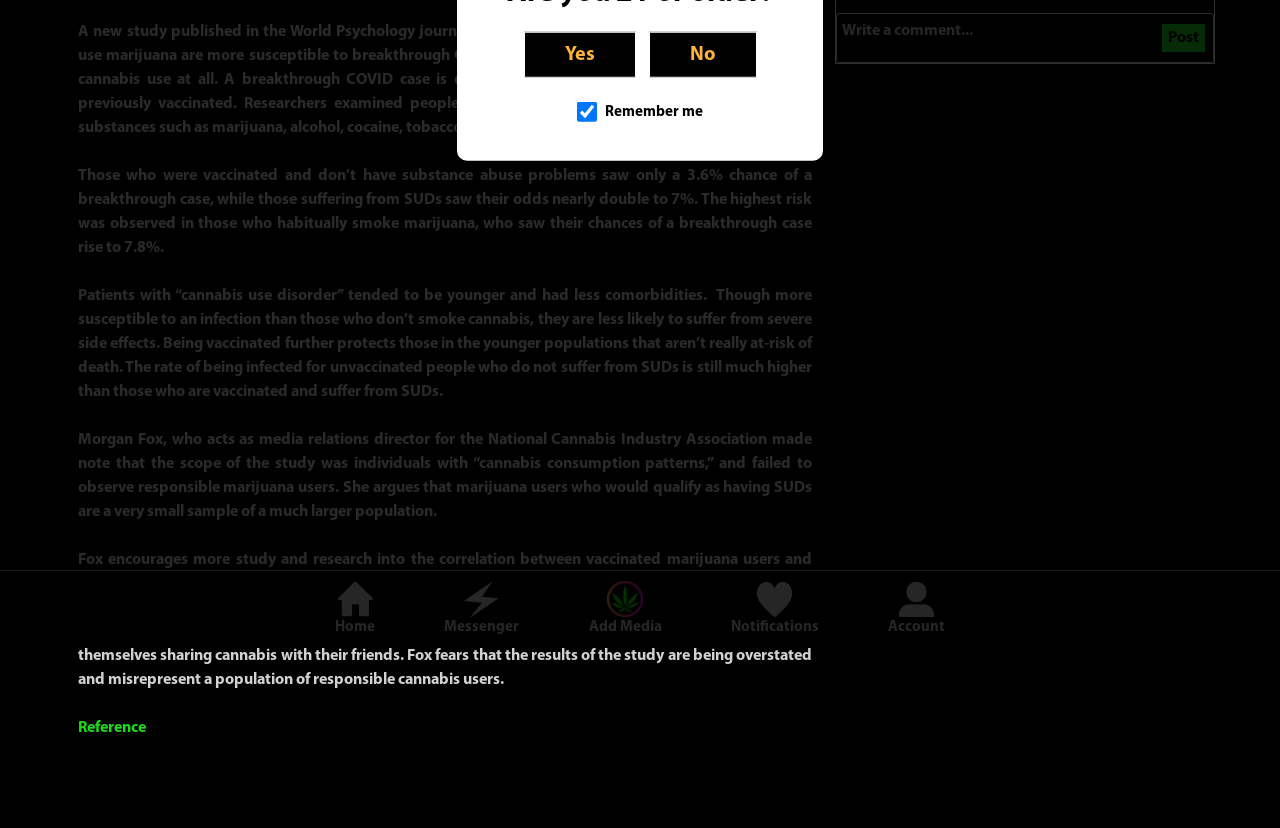Locate the bounding box coordinates of the UI element described by: "marijuana videos". The bounding box coordinates should consist of four float numbers between 0 and 1, i.e., [left, top, right, bottom].

[0.518, 0.754, 0.617, 0.773]